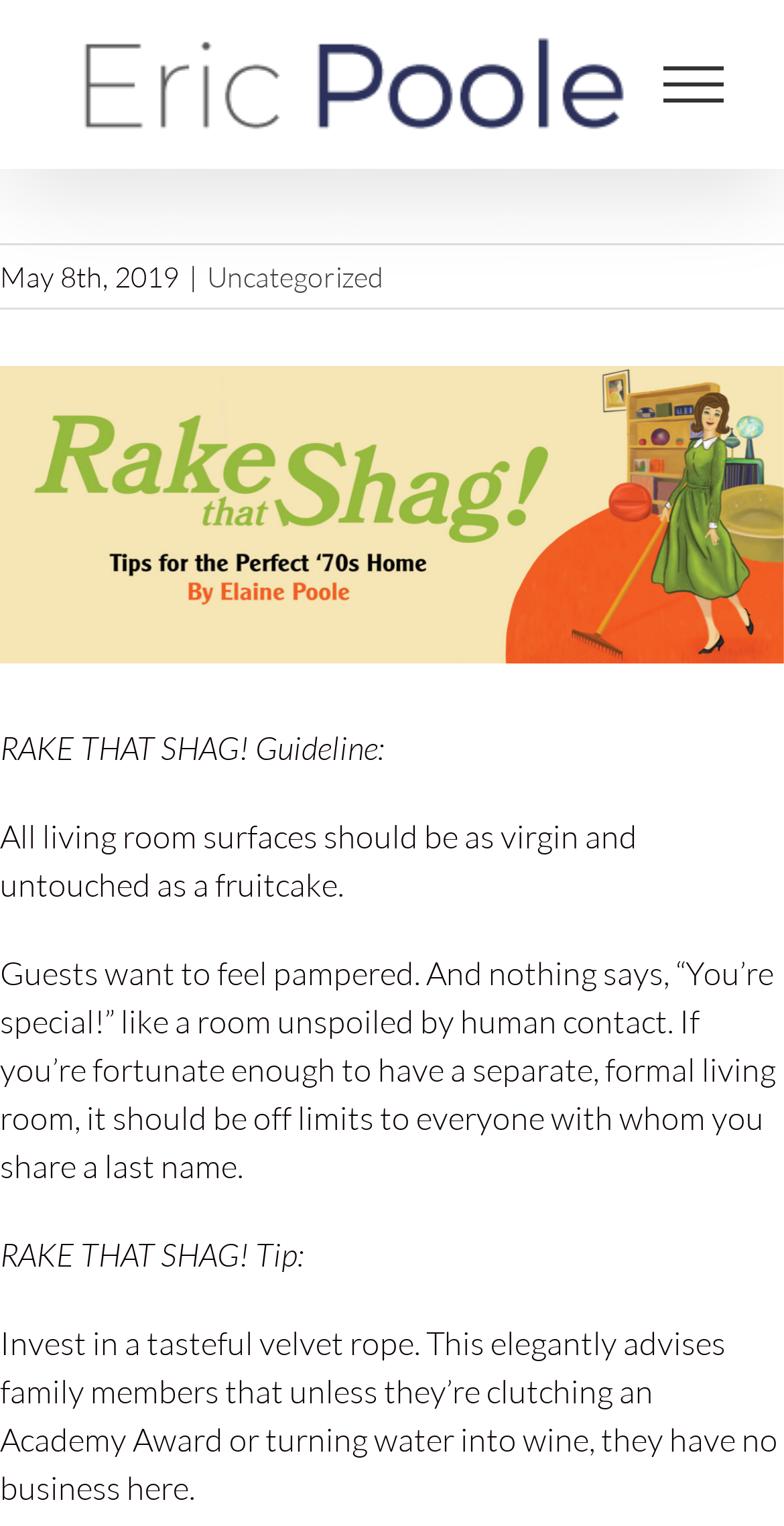Find and provide the bounding box coordinates for the UI element described here: "aria-label="Toggle Menu"". The coordinates should be given as four float numbers between 0 and 1: [left, top, right, bottom].

[0.788, 0.043, 0.981, 0.067]